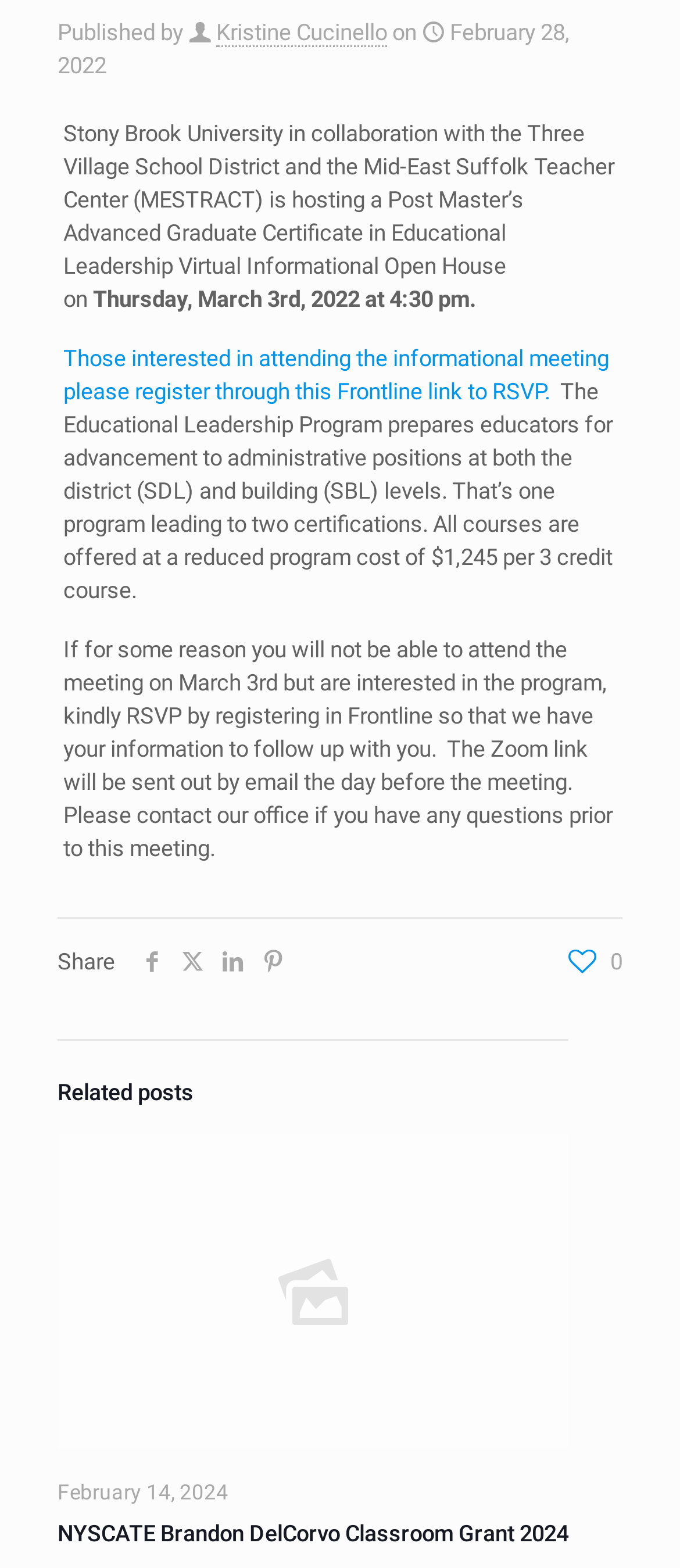Find the bounding box coordinates for the UI element whose description is: "aria-label="x twitter icon"". The coordinates should be four float numbers between 0 and 1, in the format [left, top, right, bottom].

[0.254, 0.605, 0.313, 0.622]